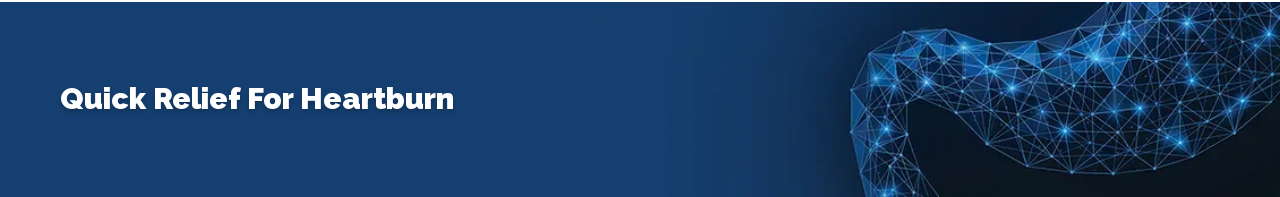Describe every aspect of the image in depth.

The image features a bold, white heading that reads "Quick Relief For Heartburn," set against a deep blue background. This vibrant color scheme is complemented by a dynamic, abstract design on the right, reminiscent of a network or constellation, suggesting both modernity and a focus on health. The layout emphasizes the importance of addressing heartburn, indicating that solutions are available. This visual representation aligns with the theme of the content, which is focused on gastrointestinal health and the management of heartburn symptoms.